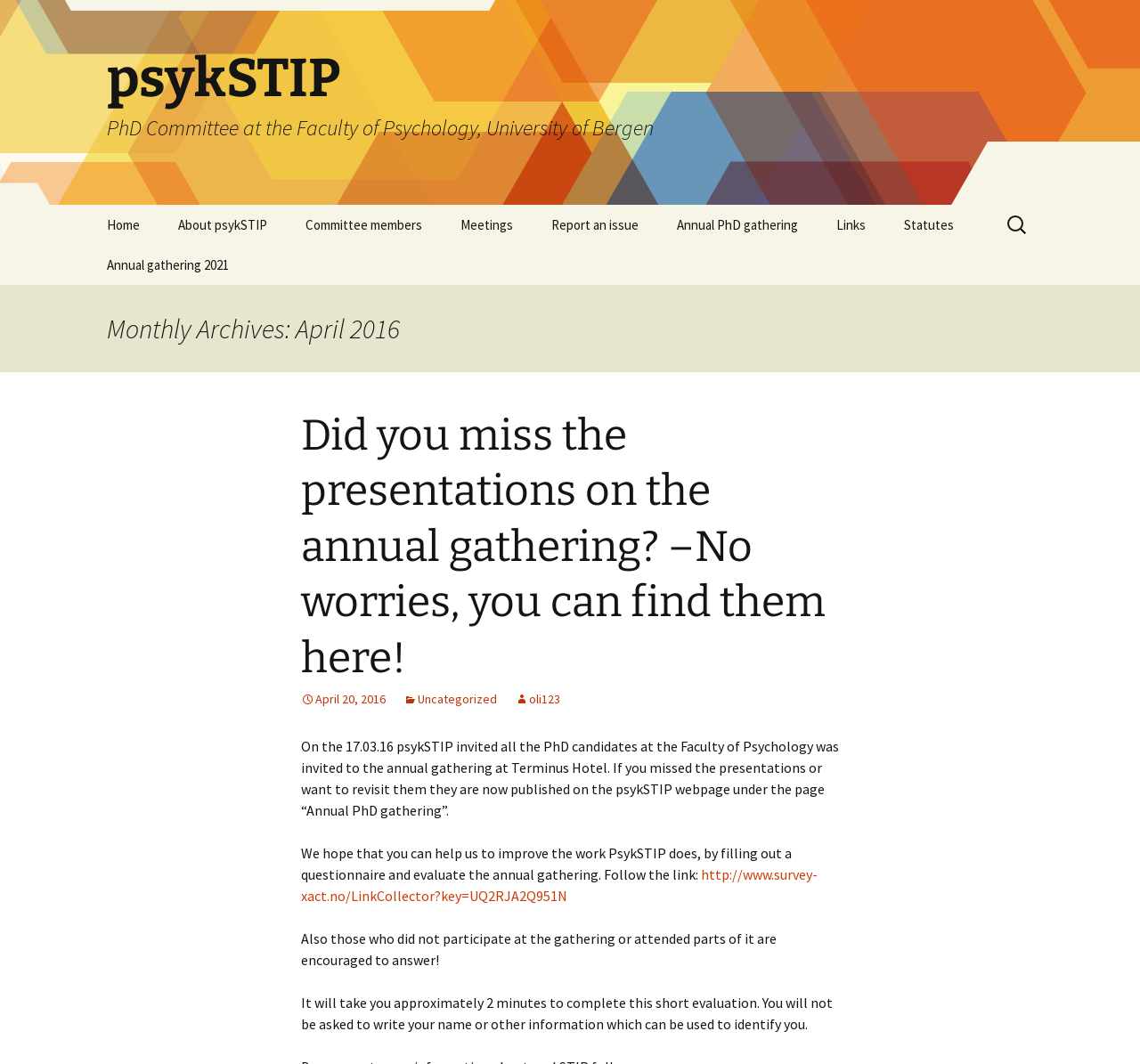Please identify the bounding box coordinates of where to click in order to follow the instruction: "Click on the 'Home' link".

[0.078, 0.192, 0.138, 0.23]